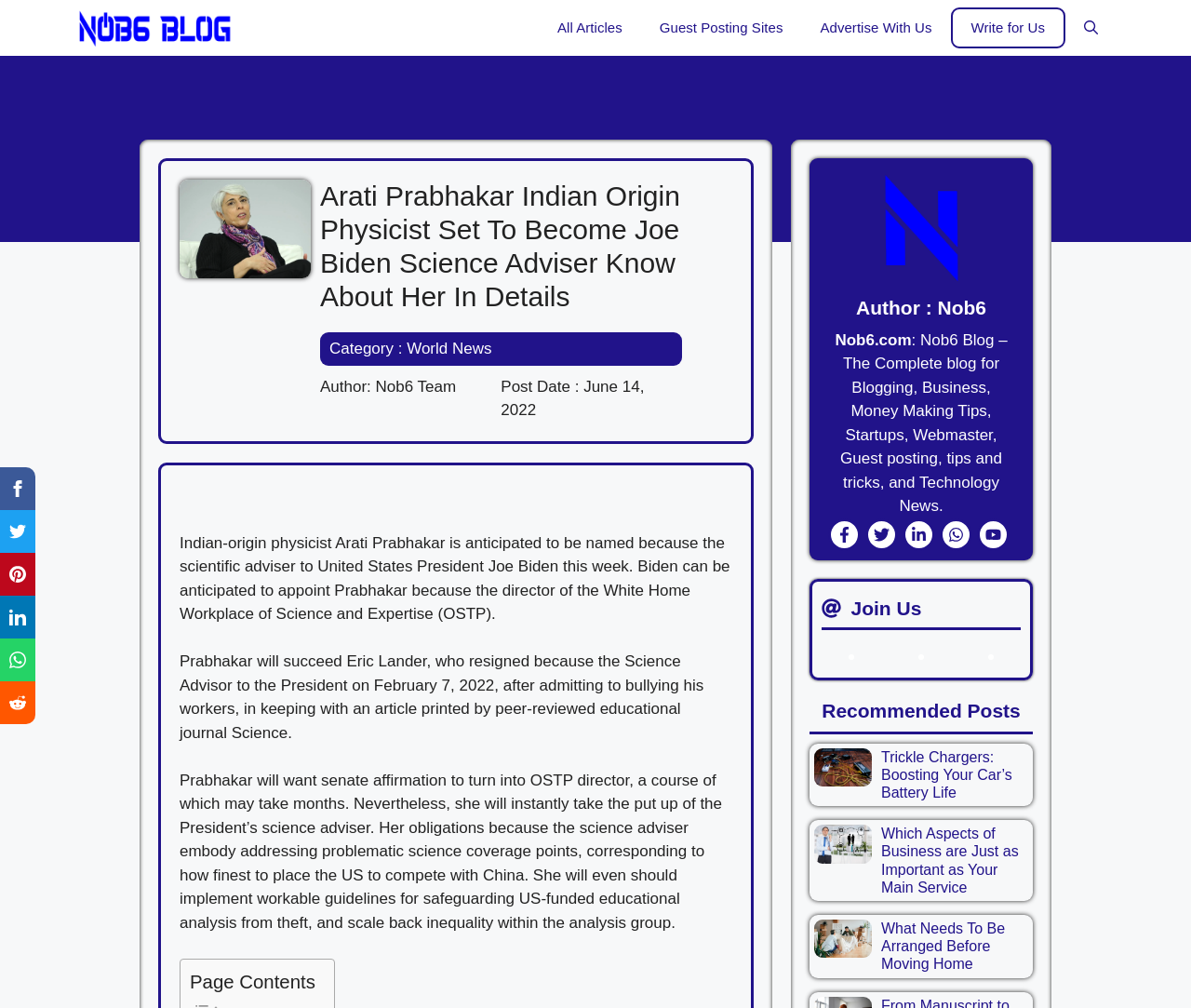What is the date of the article?
From the details in the image, provide a complete and detailed answer to the question.

The date of the article is mentioned below the heading of the article, and it is specified as 'June 14, 2022'.